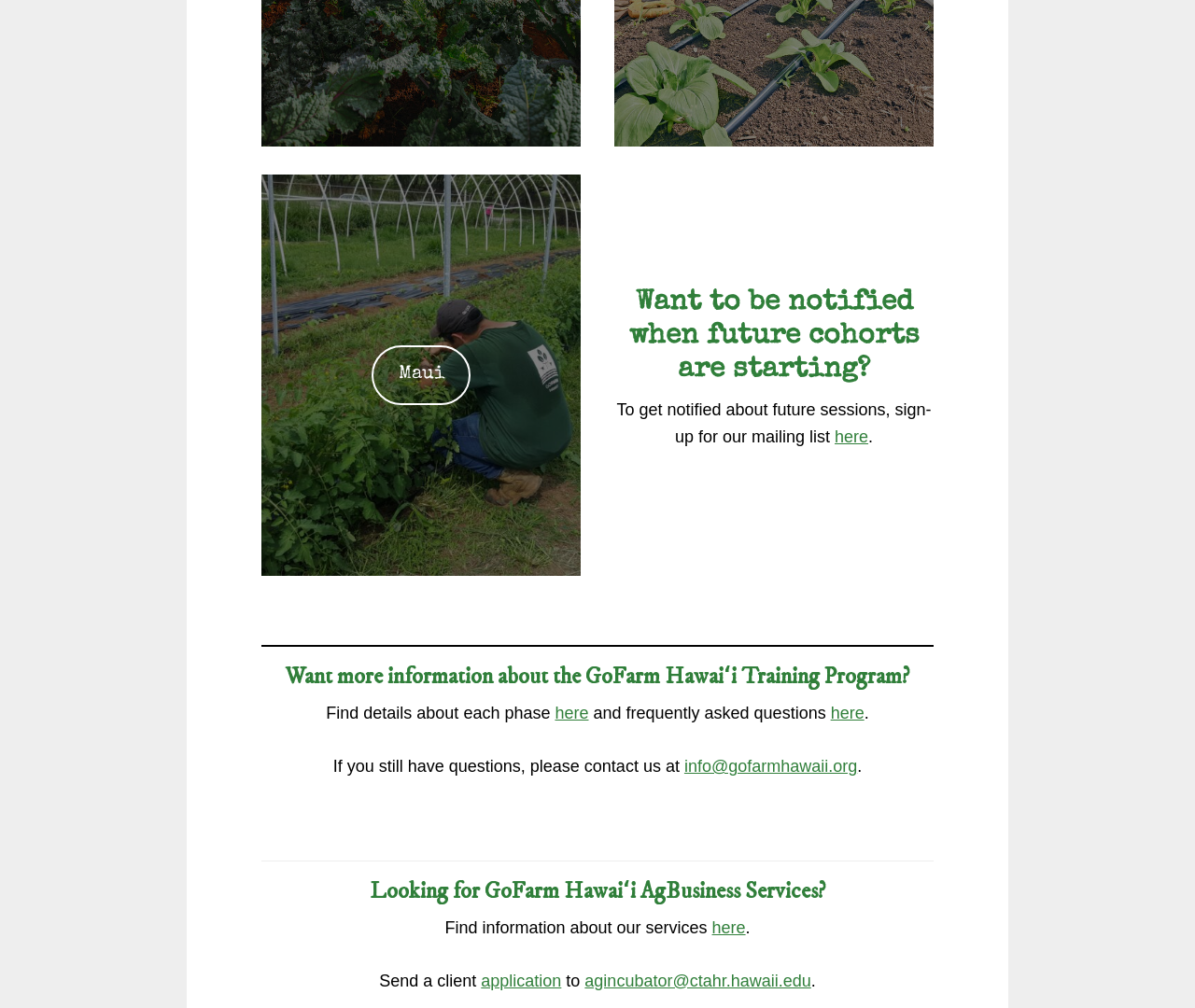Determine the coordinates of the bounding box for the clickable area needed to execute this instruction: "Get more information about the GoFarm Hawaiʻi Training Program".

[0.464, 0.698, 0.493, 0.717]